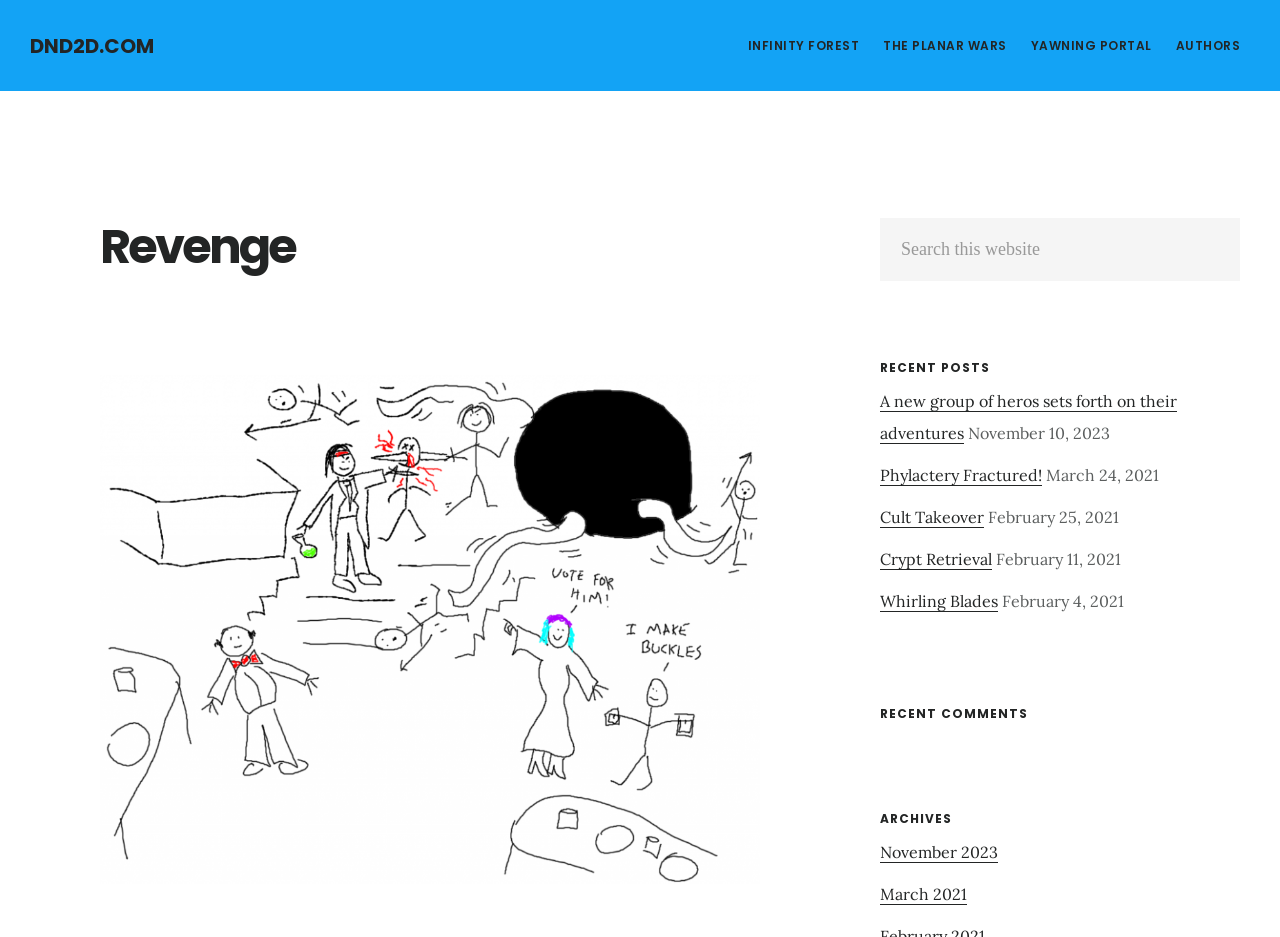Provide the bounding box coordinates of the area you need to click to execute the following instruction: "Go to INFINITY FOREST".

[0.576, 0.032, 0.679, 0.066]